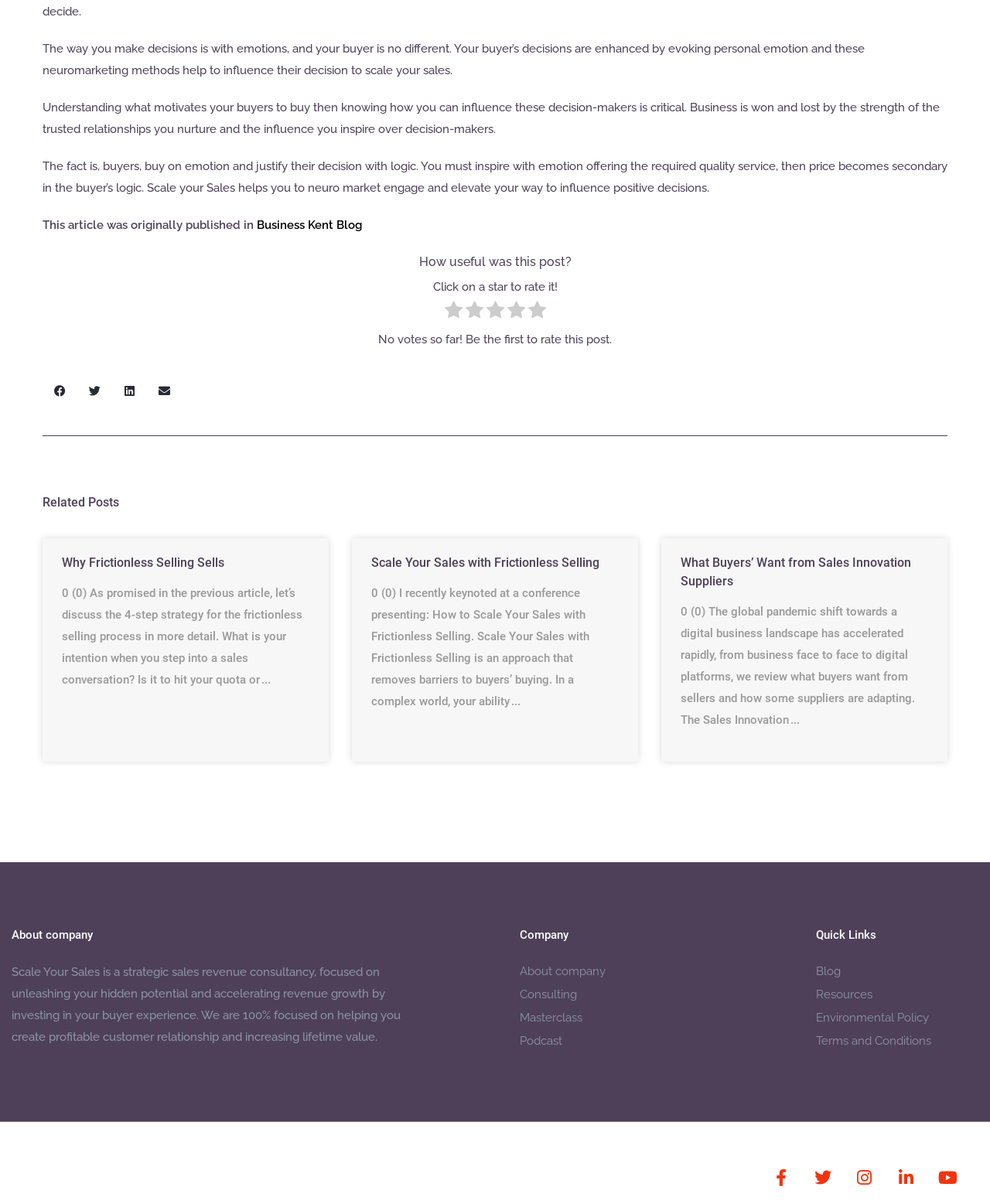Please provide the bounding box coordinates in the format (top-left x, top-left y, bottom-right x, bottom-right y). Remember, all values are floating point numbers between 0 and 1. What is the bounding box coordinate of the region described as: About company

[0.525, 0.798, 0.801, 0.816]